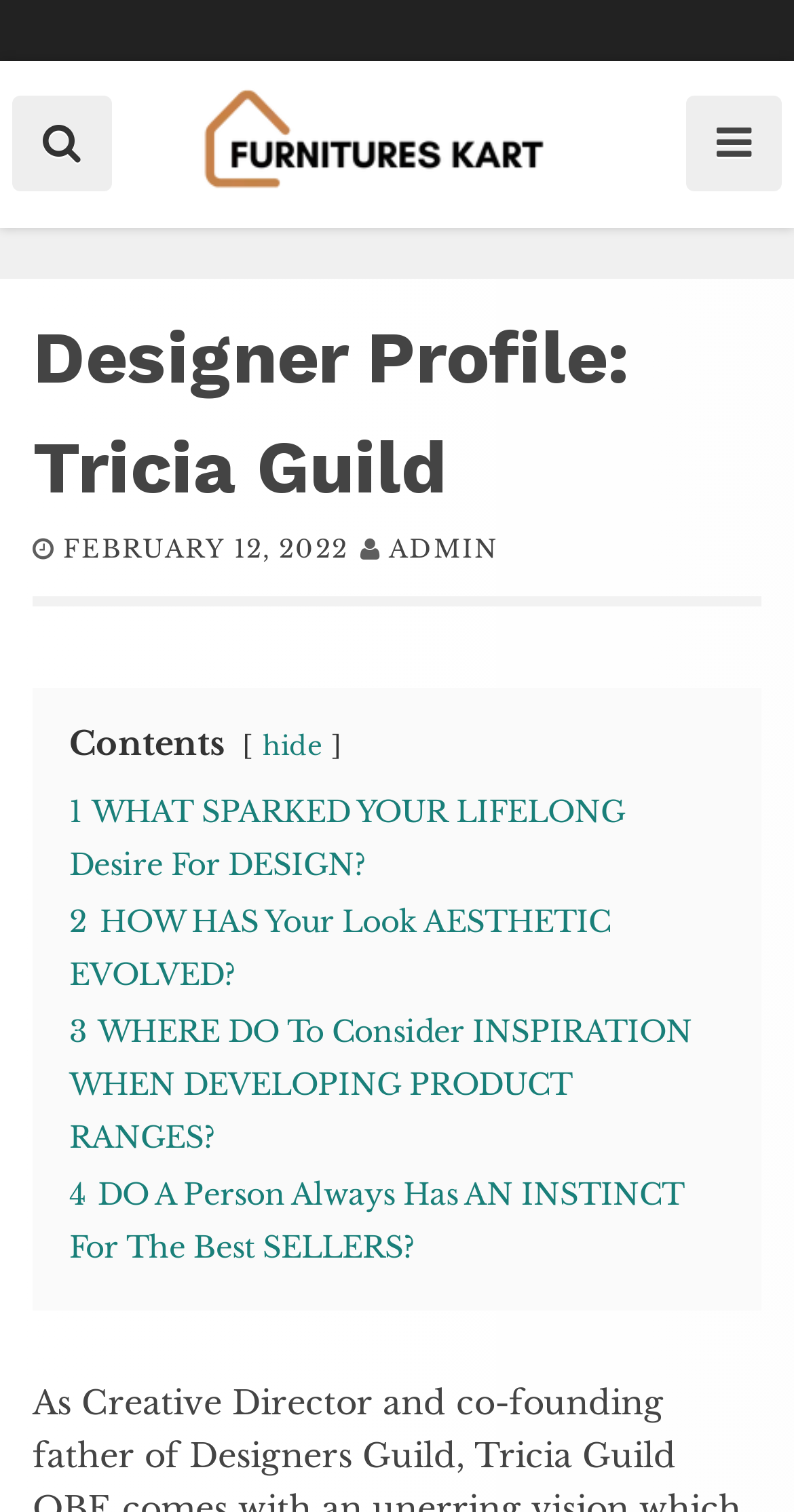Please identify the bounding box coordinates of the element I should click to complete this instruction: 'Learn about authors'. The coordinates should be given as four float numbers between 0 and 1, like this: [left, top, right, bottom].

None